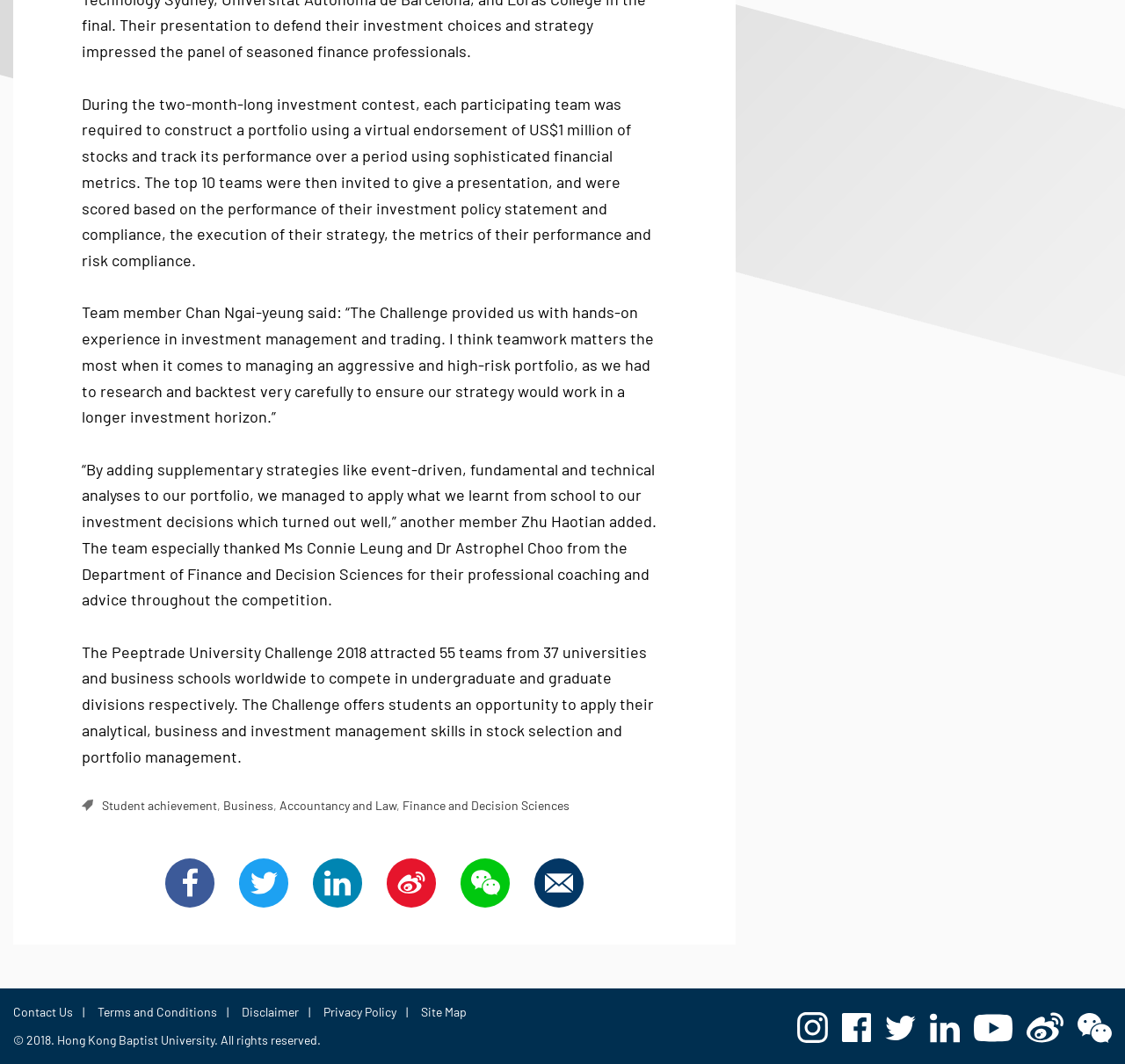Analyze the image and provide a detailed answer to the question: How many teams participated in the Peeptrade University Challenge 2018?

According to the text, the Peeptrade University Challenge 2018 attracted 55 teams from 37 universities and business schools worldwide.